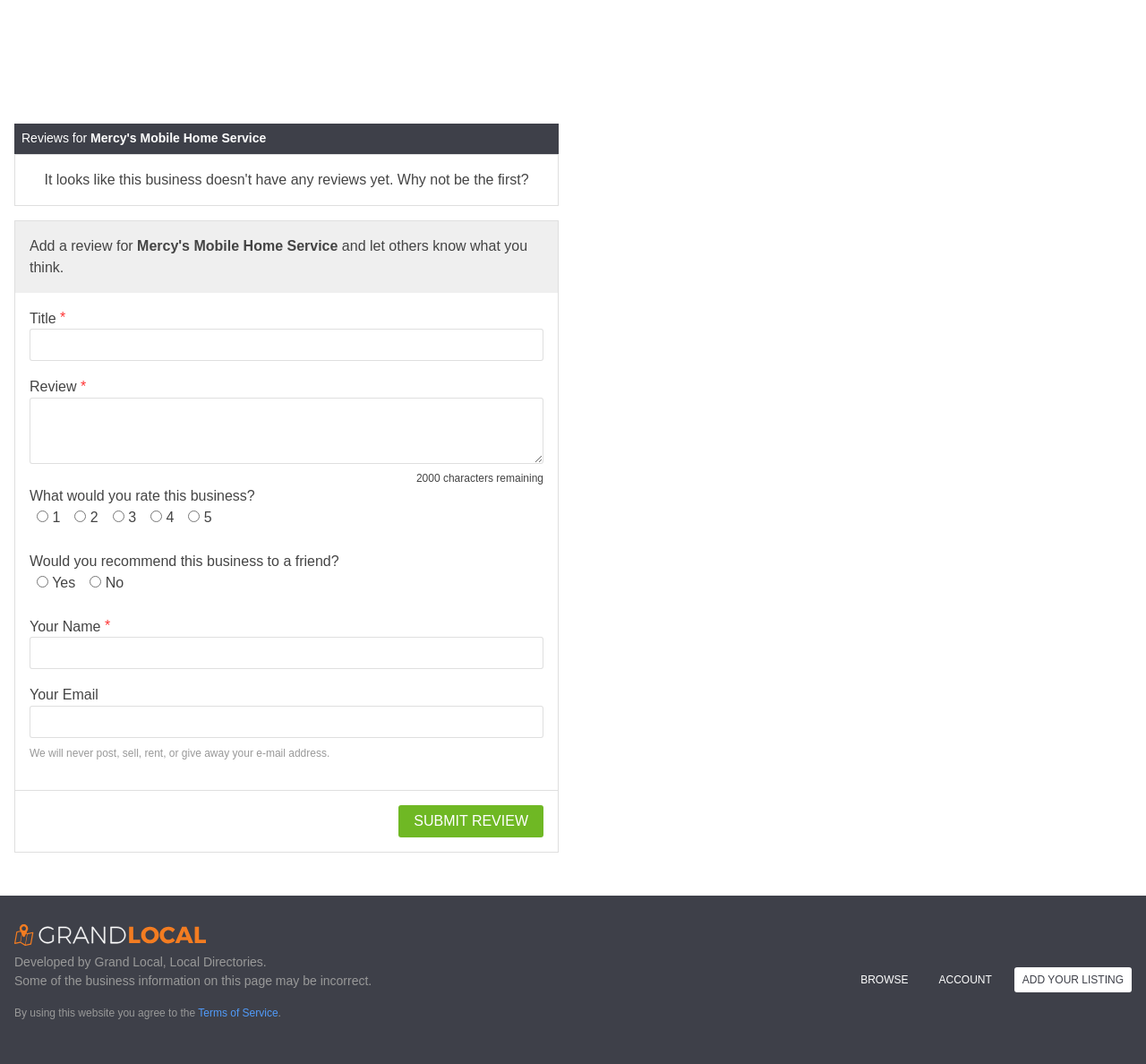How many characters are allowed in the review text?
Answer the question with a thorough and detailed explanation.

The character limit is obtained by looking at the text '2000 characters remaining' below the review textbox.